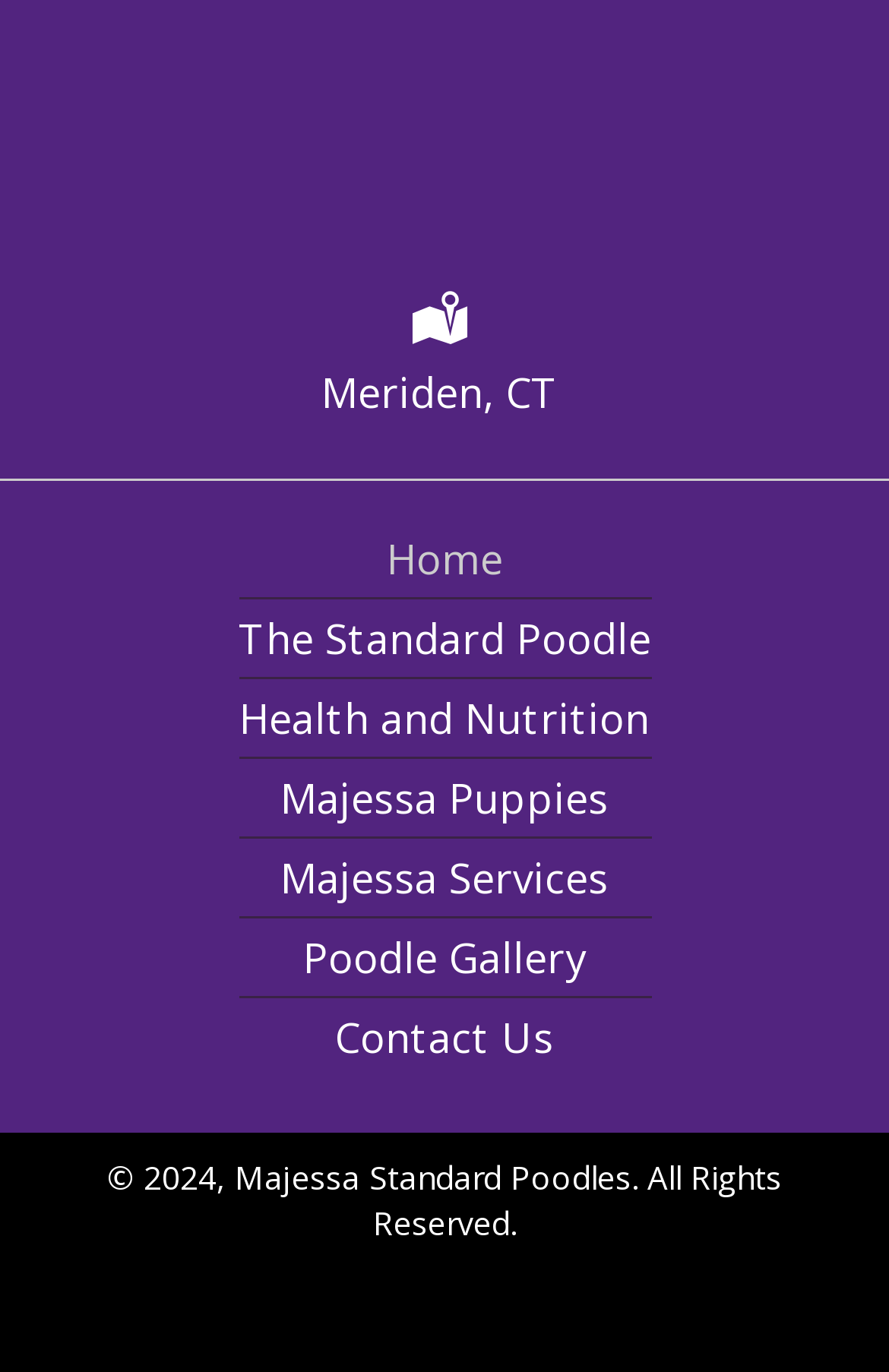From the given element description: "Poodle Gallery", find the bounding box for the UI element. Provide the coordinates as four float numbers between 0 and 1, in the order [left, top, right, bottom].

[0.341, 0.67, 0.659, 0.726]